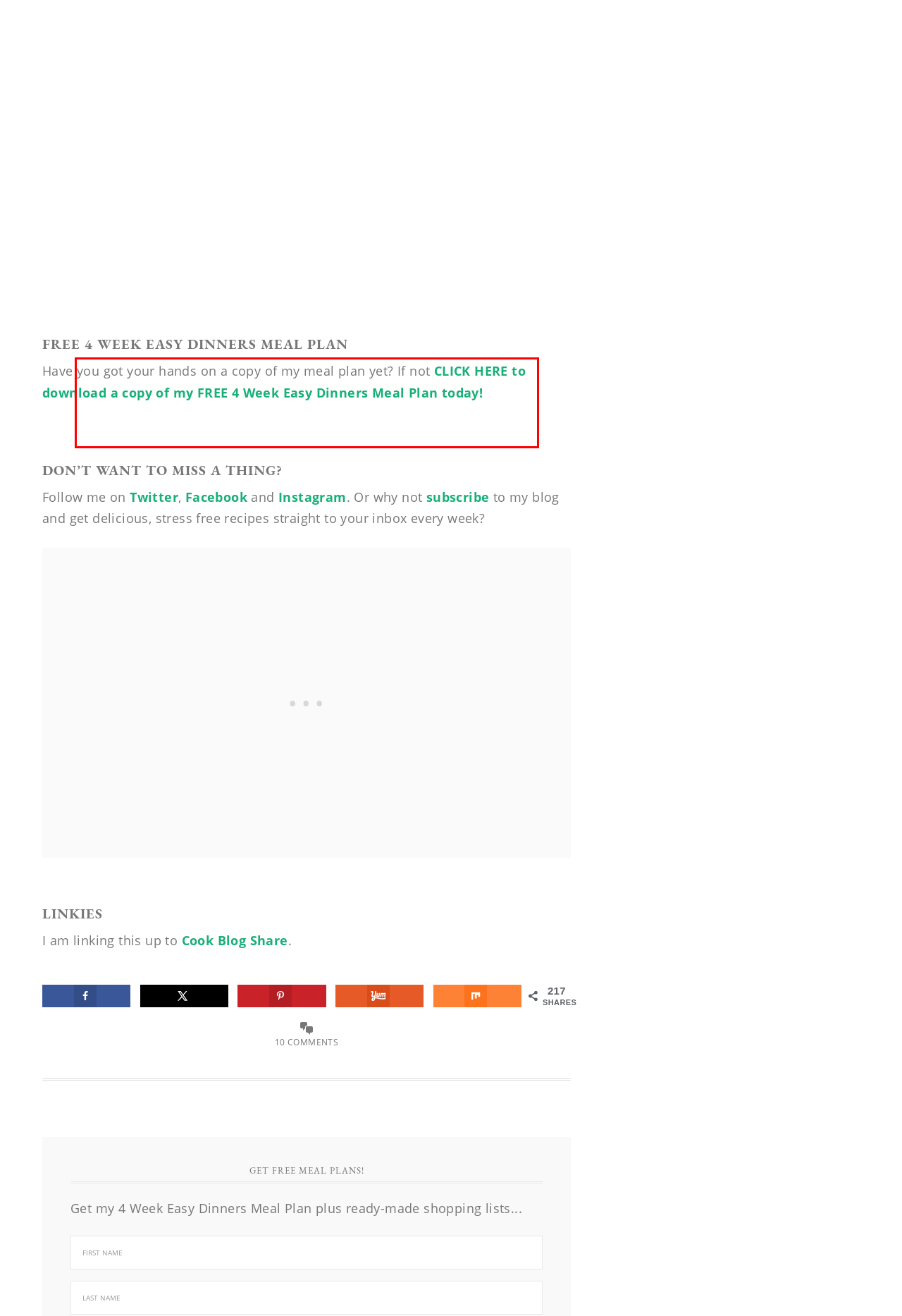Examine the screenshot of the webpage, locate the red bounding box, and perform OCR to extract the text contained within it.

I’ve been having fun this week with a bundle of GF Fajita kits I bought…of course Beth didn’t like the flavour! I’m starting to think I need to make my own and sod the ‘easy option’ of getting kits. I shall start with this recipe and cross fingers and toes that she likes it. hahaha